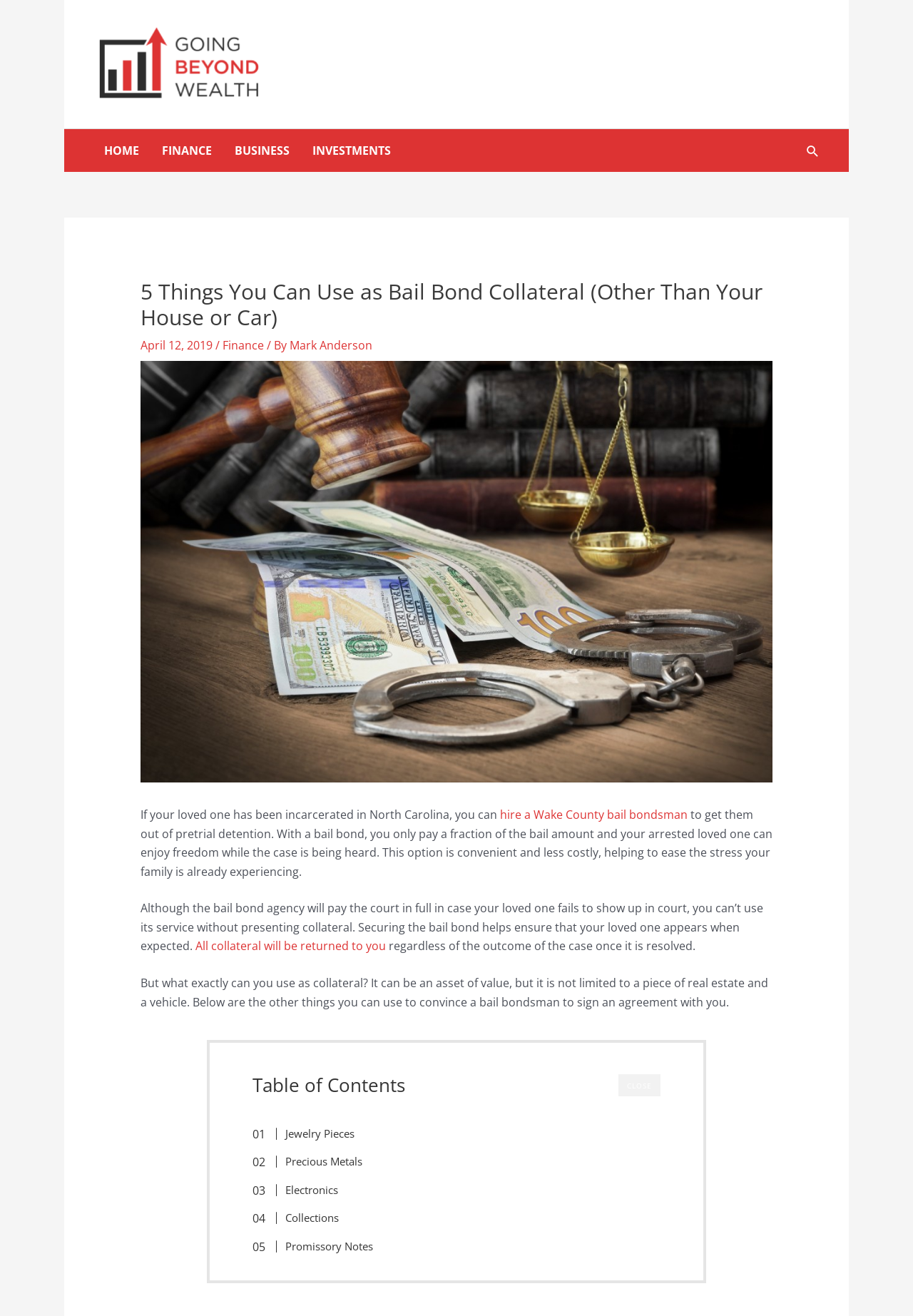What is the logo of the website?
Based on the visual details in the image, please answer the question thoroughly.

The logo of the website is 'Going Beyond Wealth' which can be found at the top left corner of the webpage, indicated by the image element with the description 'goingbeyondwealth logo'.